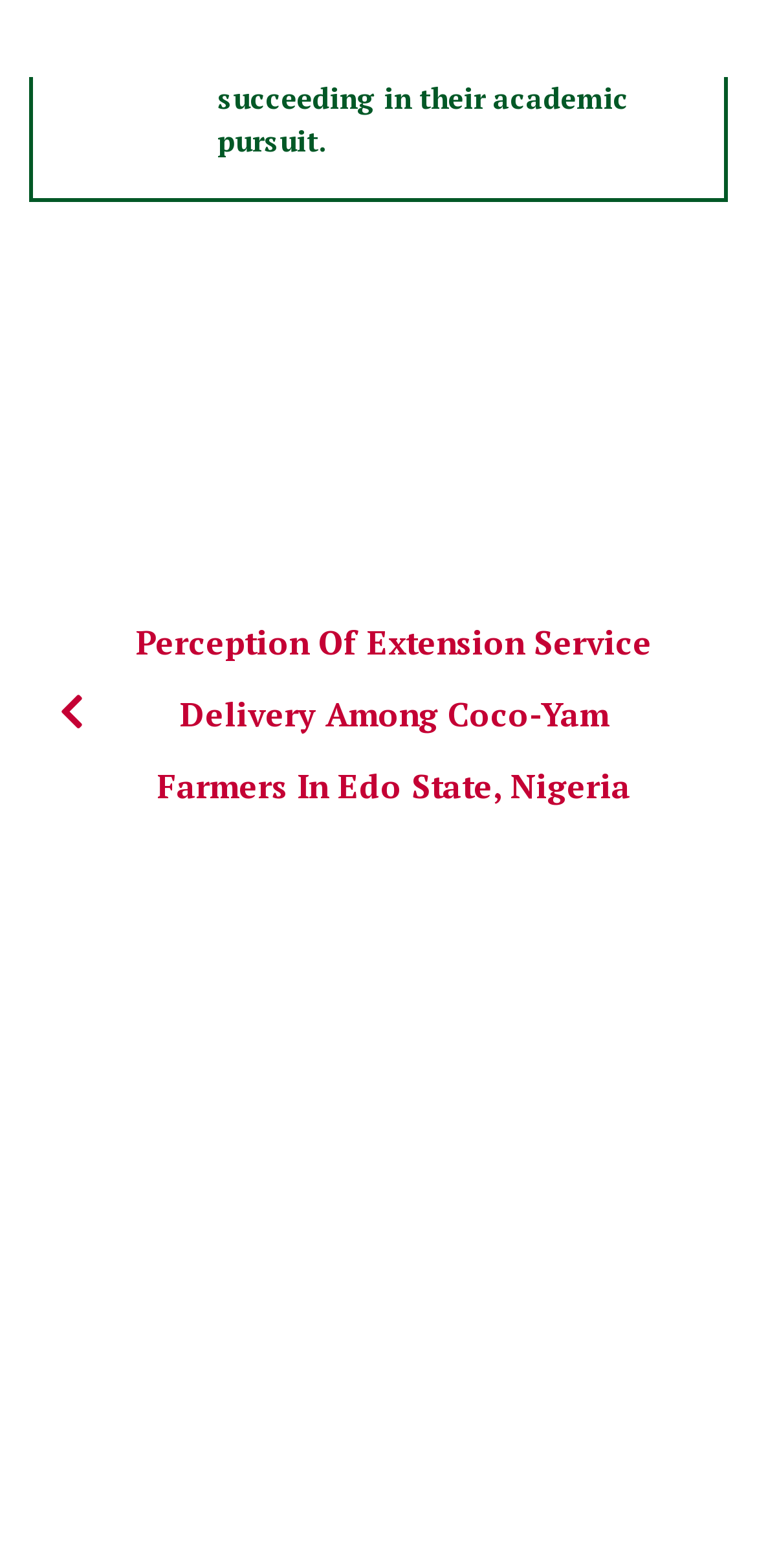Find the bounding box coordinates for the UI element that matches this description: "Terms of Use".

[0.186, 0.935, 0.486, 0.965]